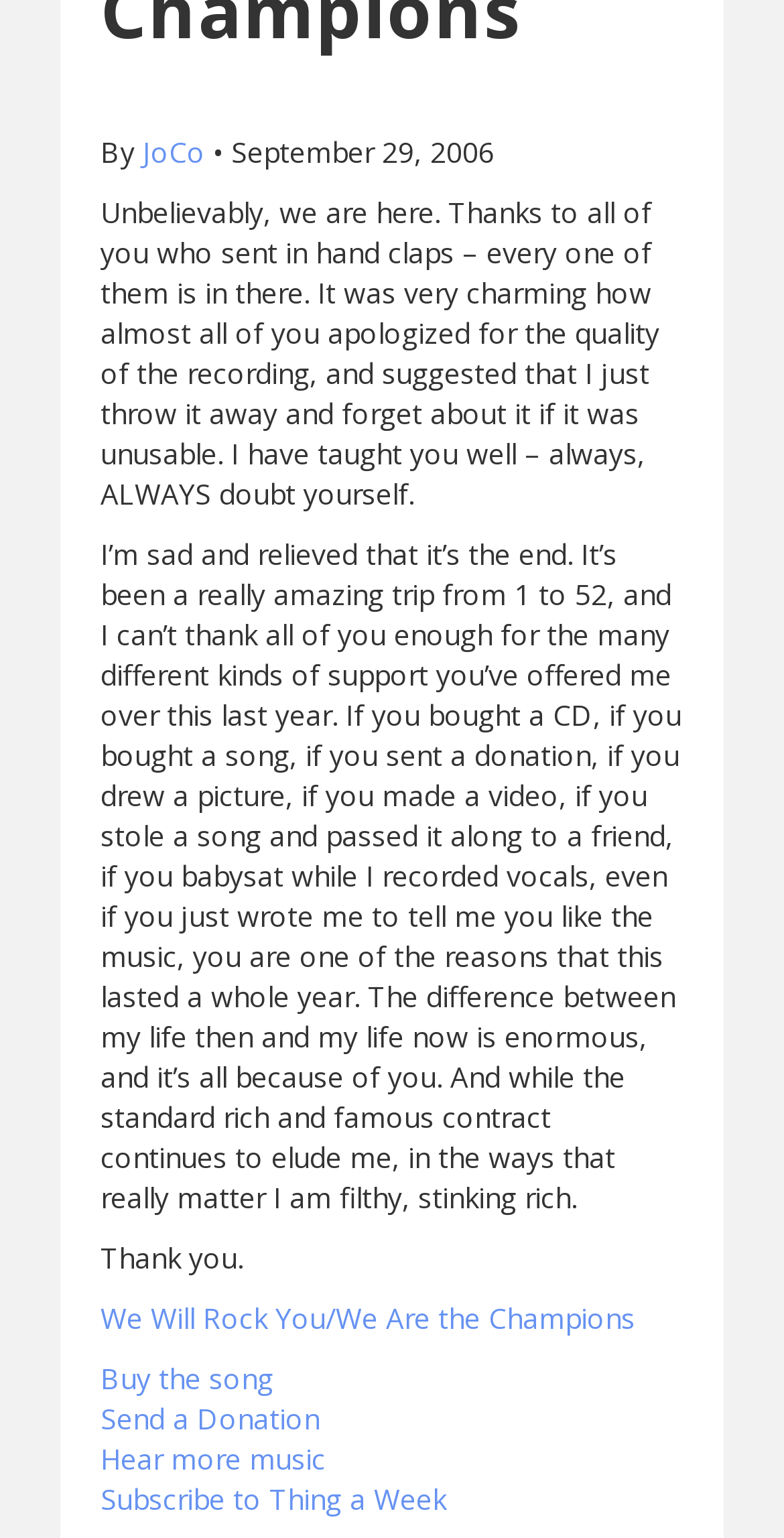Please find the bounding box coordinates (top-left x, top-left y, bottom-right x, bottom-right y) in the screenshot for the UI element described as follows: Send a Donation

[0.128, 0.91, 0.408, 0.935]